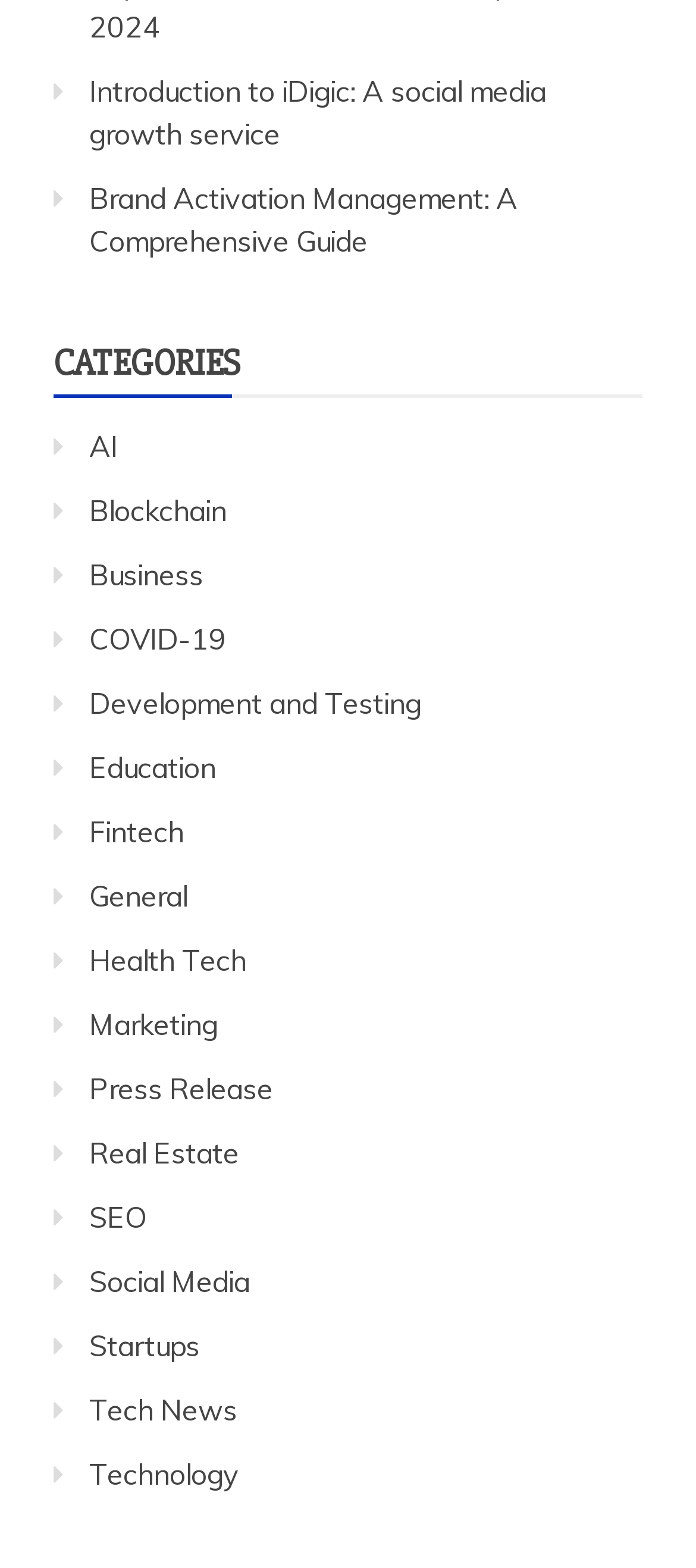Please respond in a single word or phrase: 
Is there a category for 'Health Tech' on the webpage?

Yes